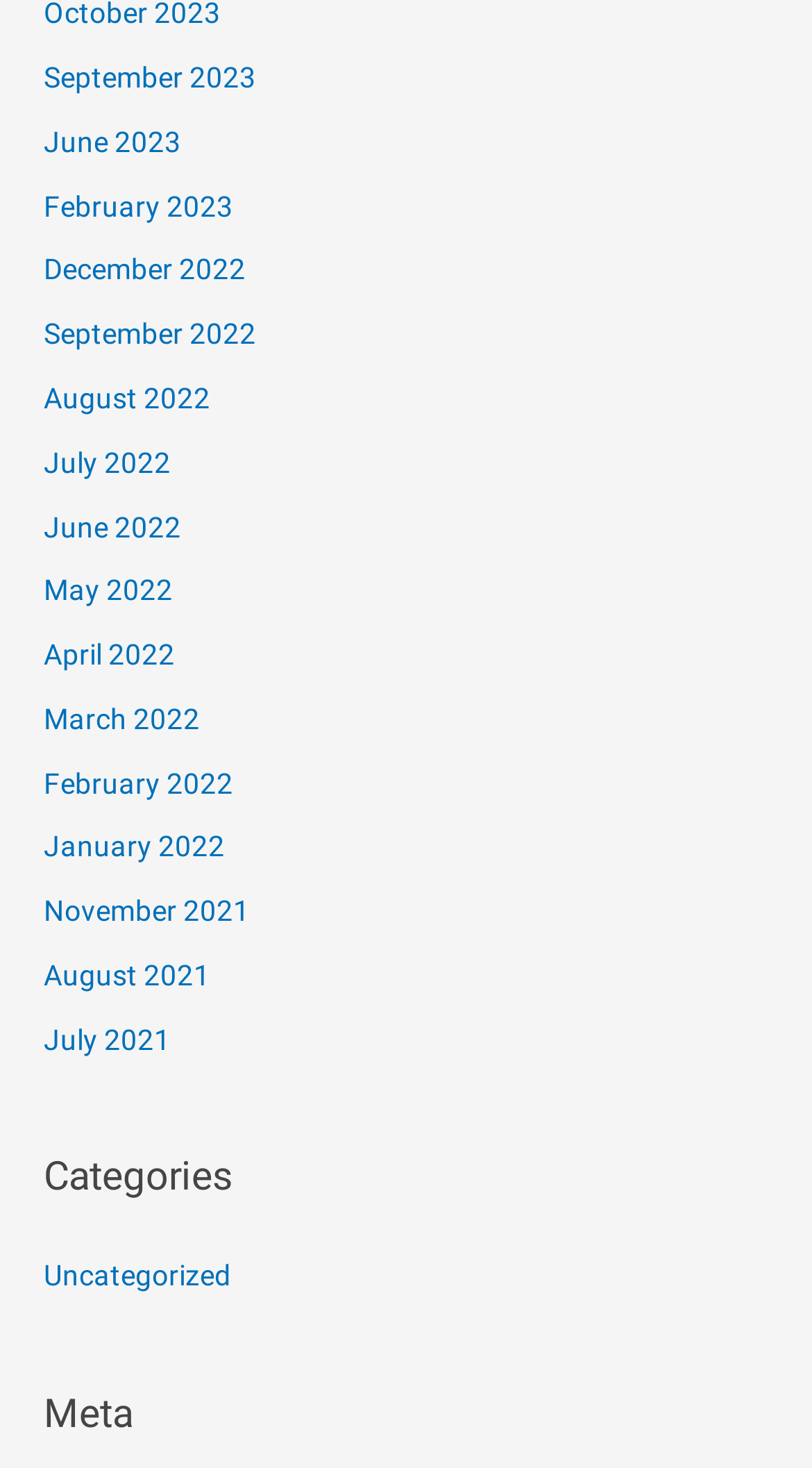How many sections are there?
Offer a detailed and exhaustive answer to the question.

I found three sections on the webpage: a section with month links, a section with a heading 'Categories', and a section with a heading 'Meta'.